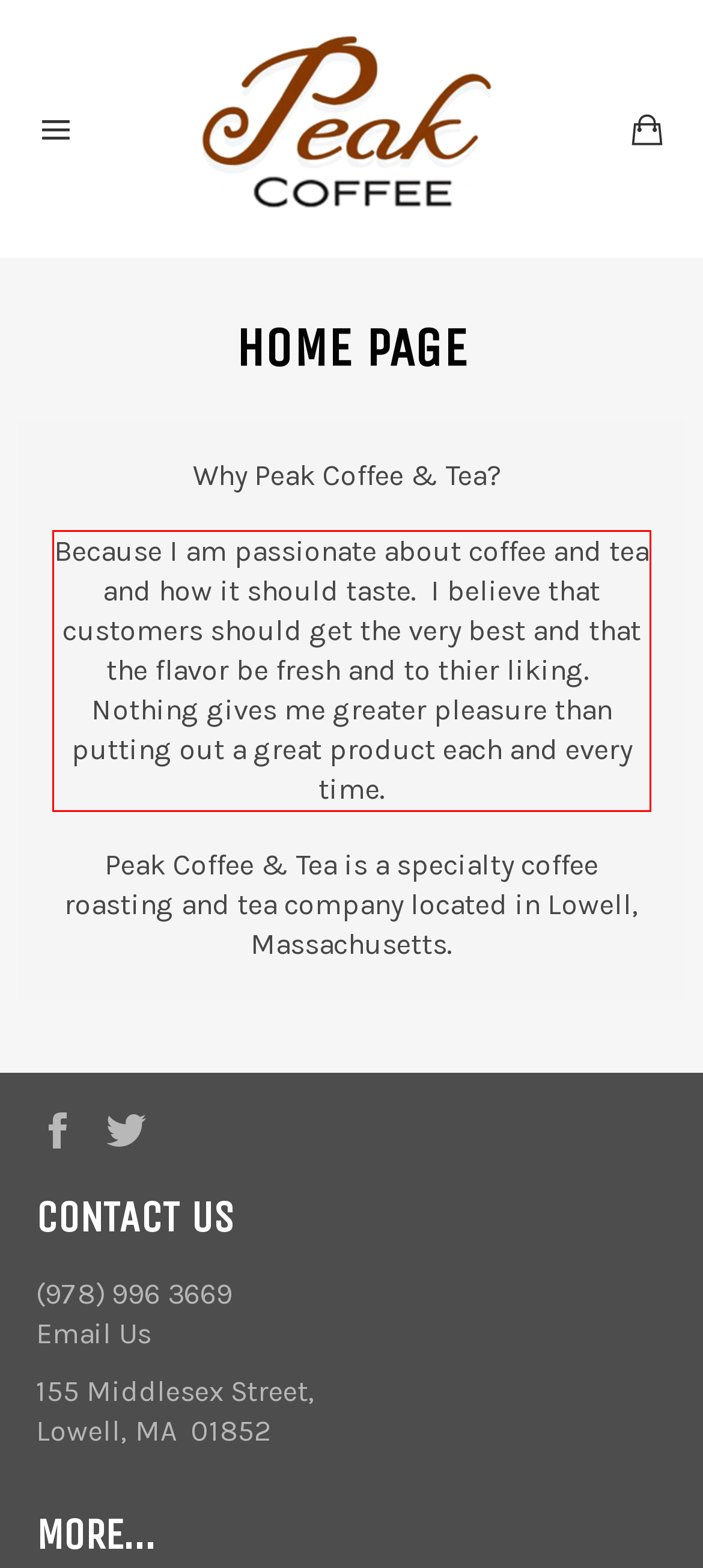With the given screenshot of a webpage, locate the red rectangle bounding box and extract the text content using OCR.

Because I am passionate about coffee and tea and how it should taste. I believe that customers should get the very best and that the flavor be fresh and to thier liking. Nothing gives me greater pleasure than putting out a great product each and every time.